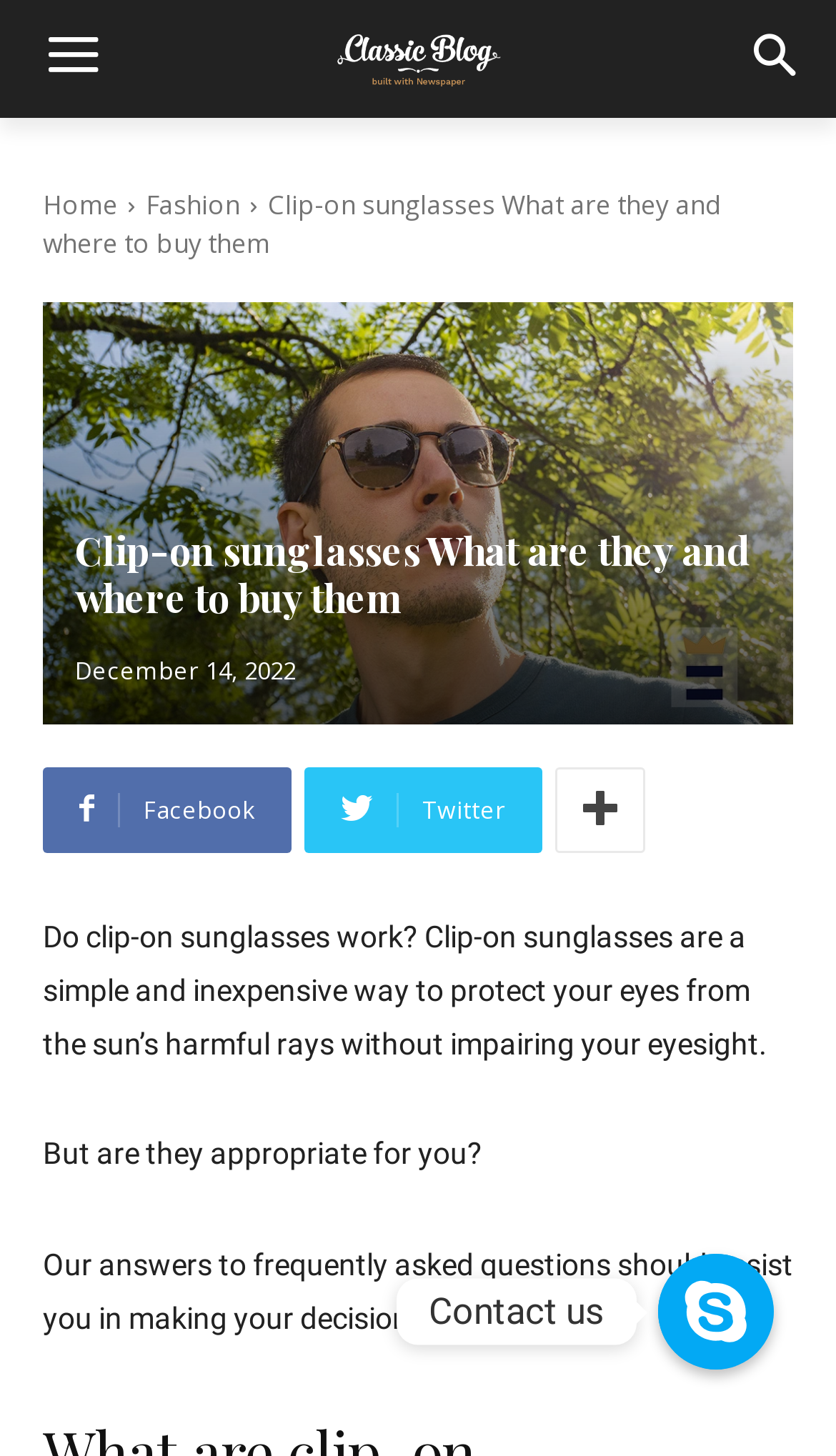With reference to the image, please provide a detailed answer to the following question: How many images are present on the webpage?

Upon examining the webpage, I found three images: the logo, a main image, and another image associated with the 'Contact us' link, indicating a visual representation of the content.